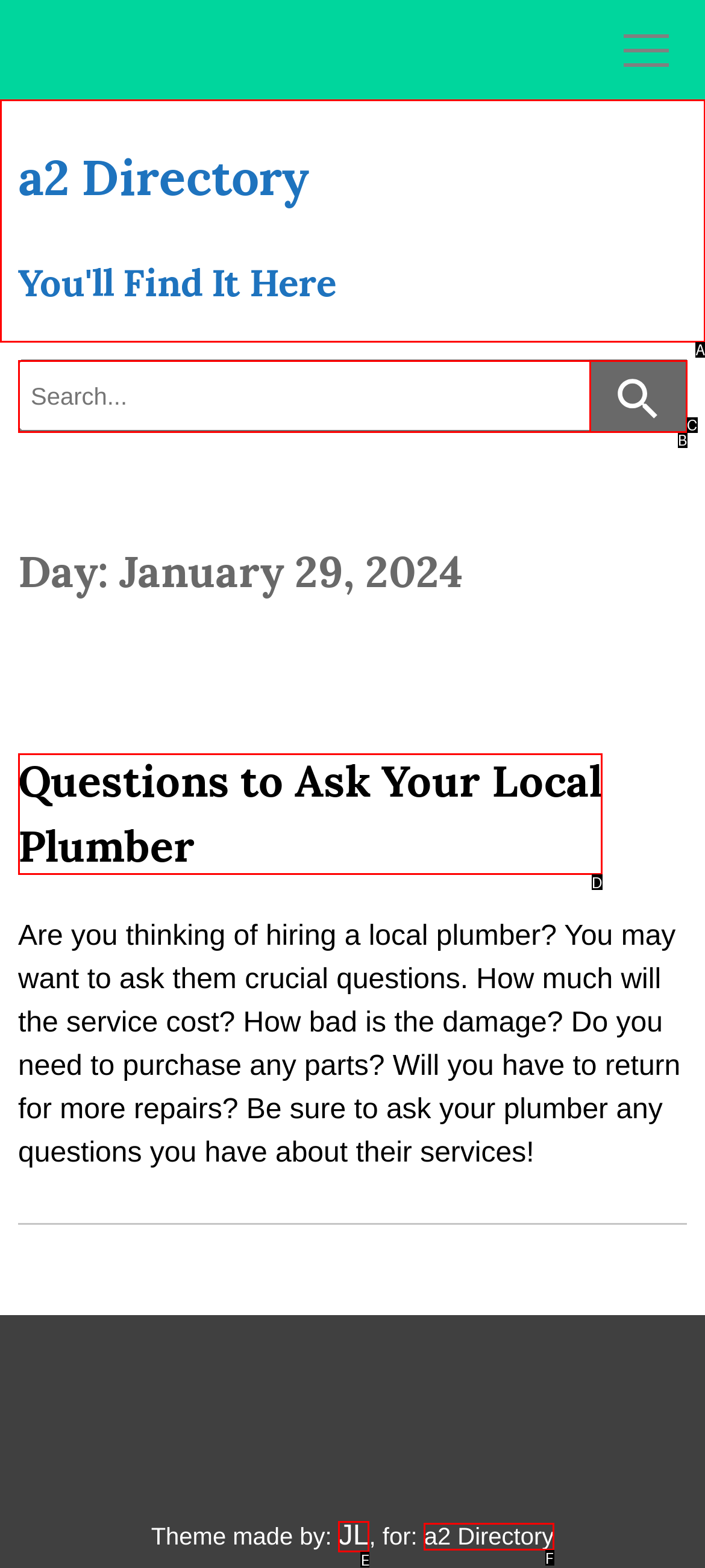Based on the description: a2 Directory, select the HTML element that best fits. Reply with the letter of the correct choice from the options given.

F